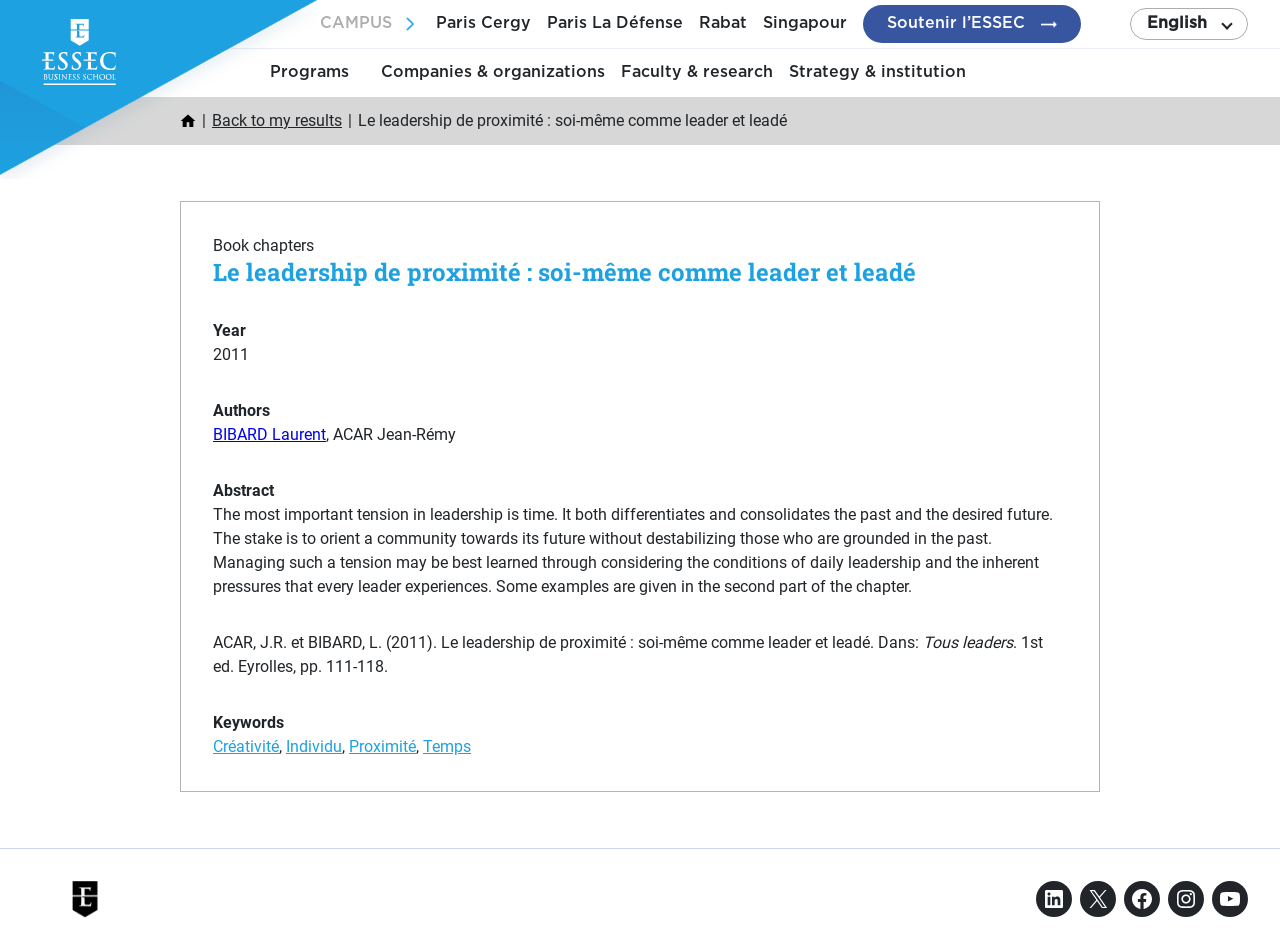Using the description: "LinkedIn", identify the bounding box of the corresponding UI element in the screenshot.

[0.809, 0.947, 0.838, 0.986]